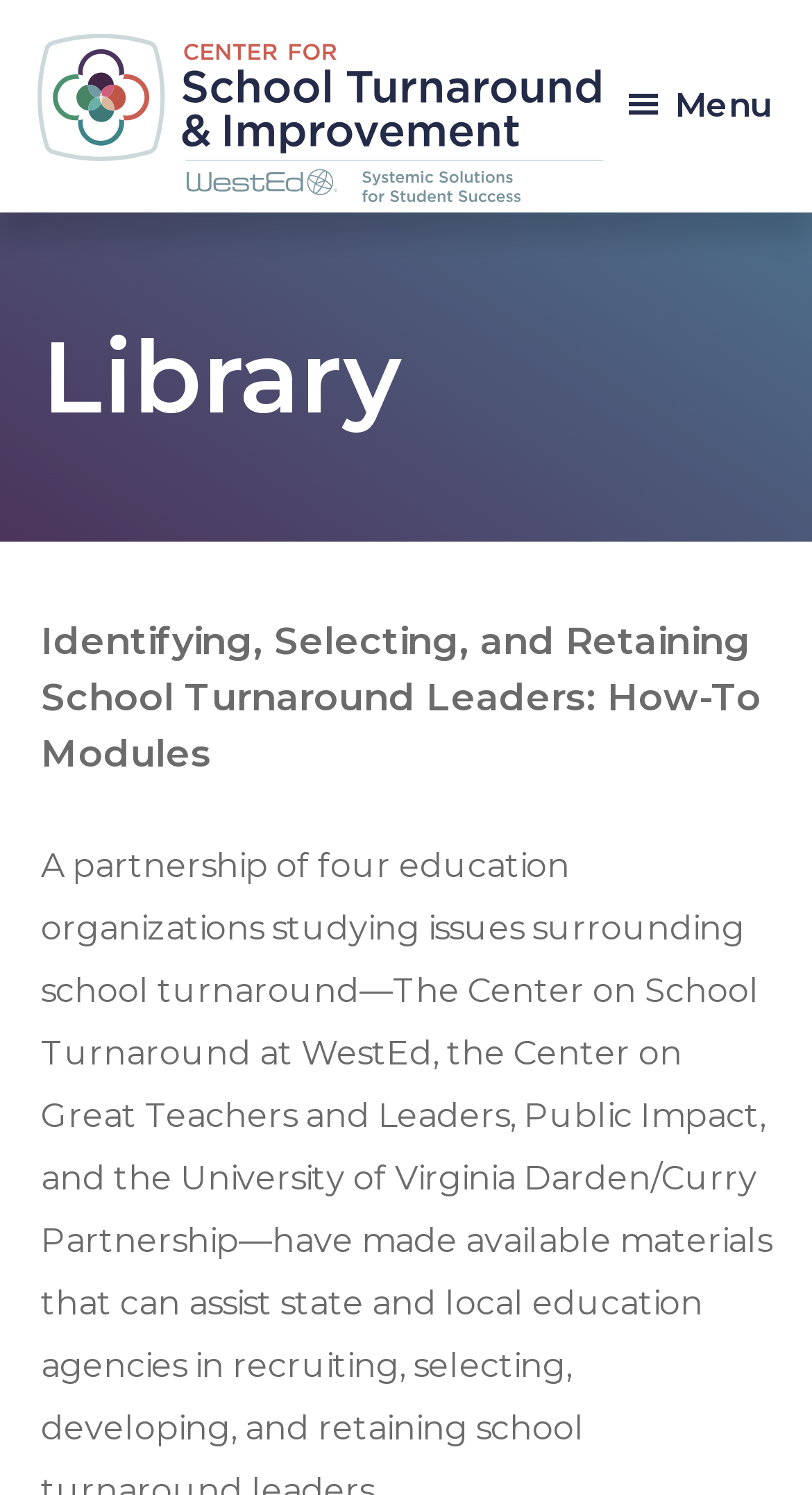What is the name of the organization?
We need a detailed and meticulous answer to the question.

I found the answer by looking at the link with the text 'Center for School Turnaround & Improvement' which is located at the top of the page, and it is also accompanied by an image with the same name.